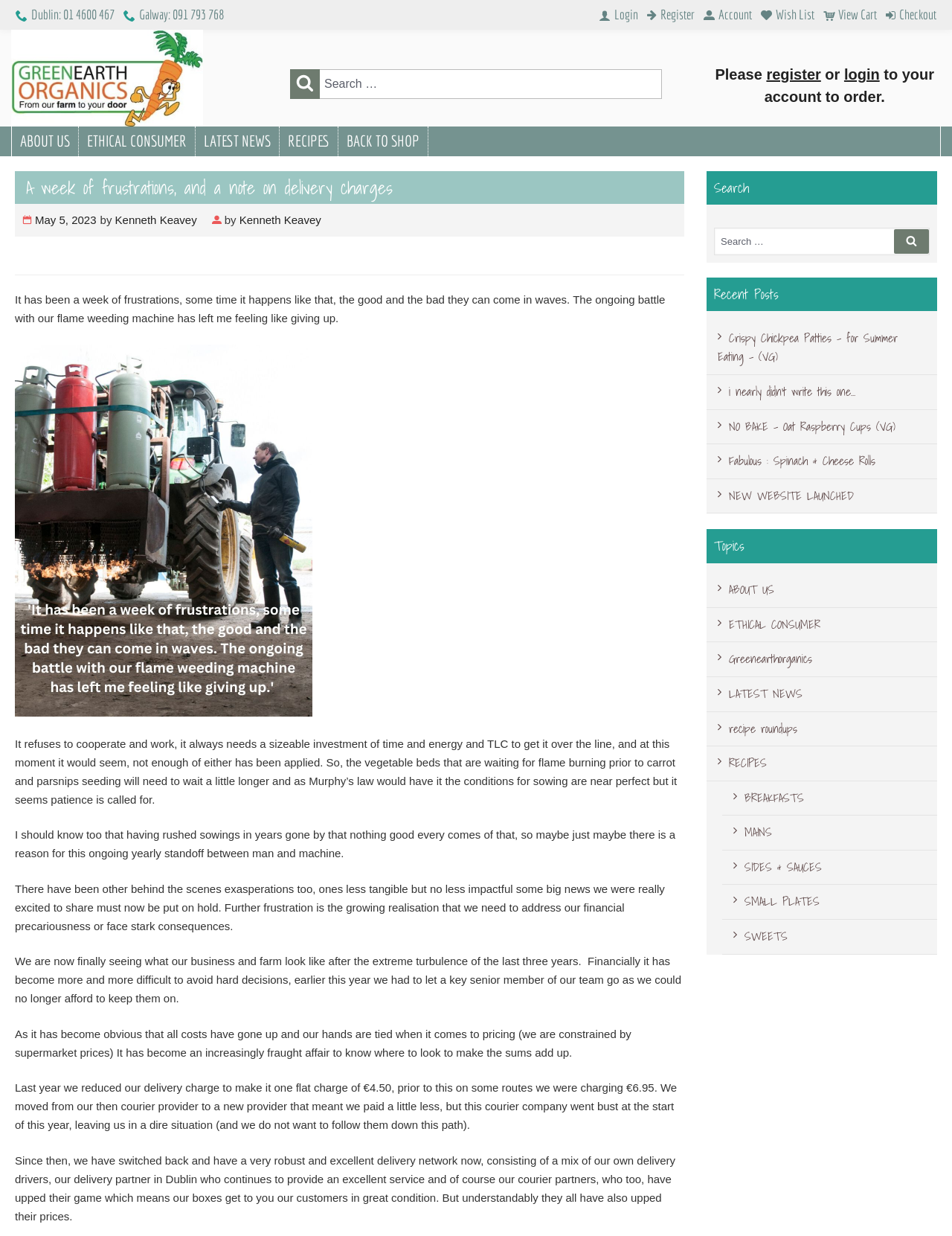Summarize the webpage with intricate details.

This webpage is a blog post titled "A week of frustrations, and a note on delivery charges" on the Blog Greenearthorganics website. At the top of the page, there is a navigation menu with links to "ABOUT US", "ETHICAL CONSUMER", "LATEST NEWS", "RECIPES", and "BACK TO SHOP". Below the navigation menu, there is a header section with the blog post title, the date "May 5, 2023", and the author's name "Kenneth Keavey".

The main content of the blog post is a long text describing the author's frustrations with their flame weeding machine and other behind-the-scenes issues with their business and farm. The text is divided into several paragraphs, with some sentences mentioning specific challenges and others reflecting on the importance of patience and perseverance.

On the right side of the page, there is a sidebar with several sections. The top section is a search bar with a label "Search for:" and a button to submit the search query. Below the search bar, there are sections for "Recent Posts" and "Topics", each with a list of links to other blog posts or categories on the website. The "Recent Posts" section lists five links to other blog posts, and the "Topics" section lists nine links to categories such as "ABOUT US", "ETHICAL CONSUMER", and "RECIPES".

At the top right corner of the page, there are several links to login, register, or view the user's account. There is also a search bar with a label "Search for:" and a button to submit the search query.